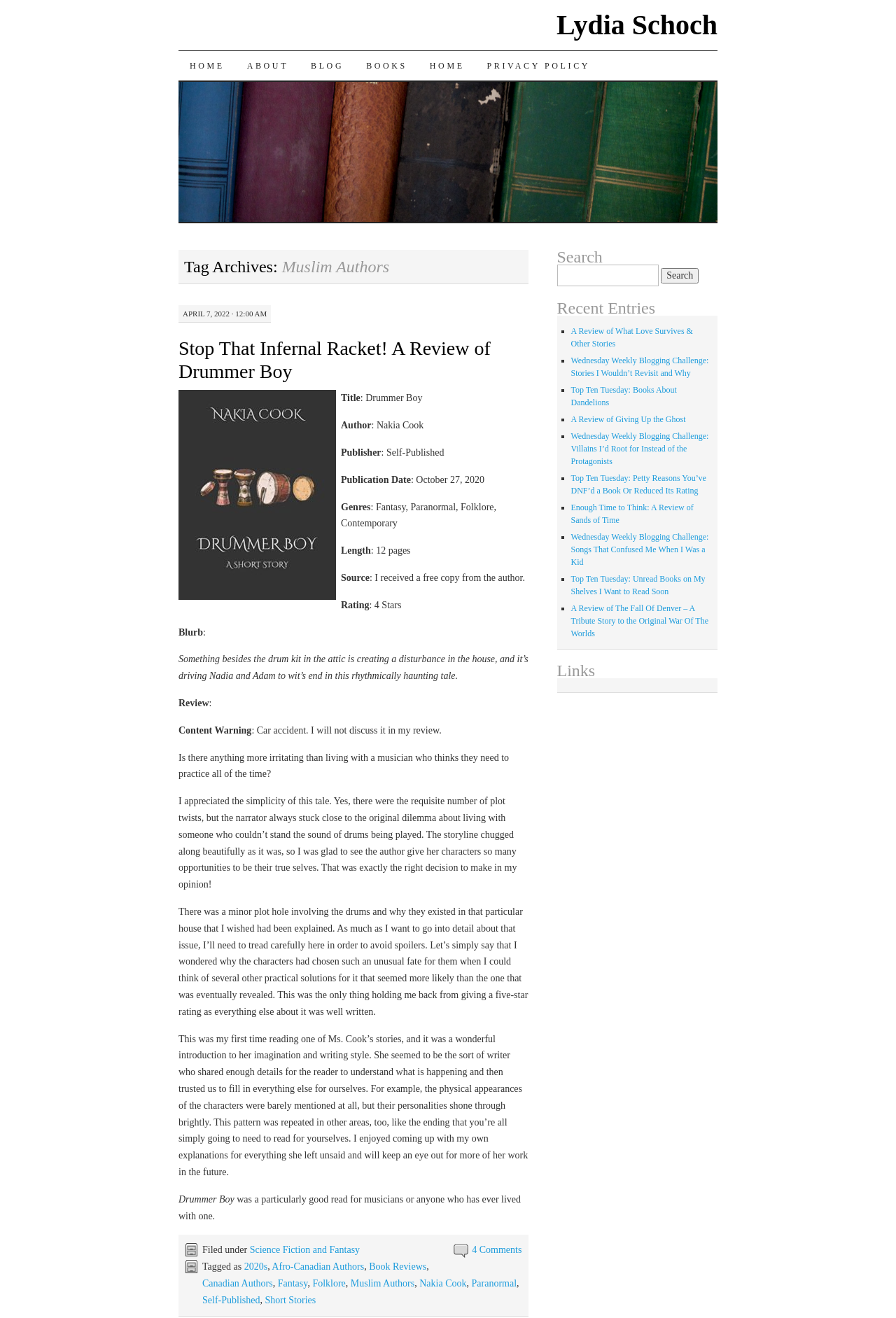For the element described, predict the bounding box coordinates as (top-left x, top-left y, bottom-right x, bottom-right y). All values should be between 0 and 1. Element description: Books

[0.396, 0.039, 0.467, 0.061]